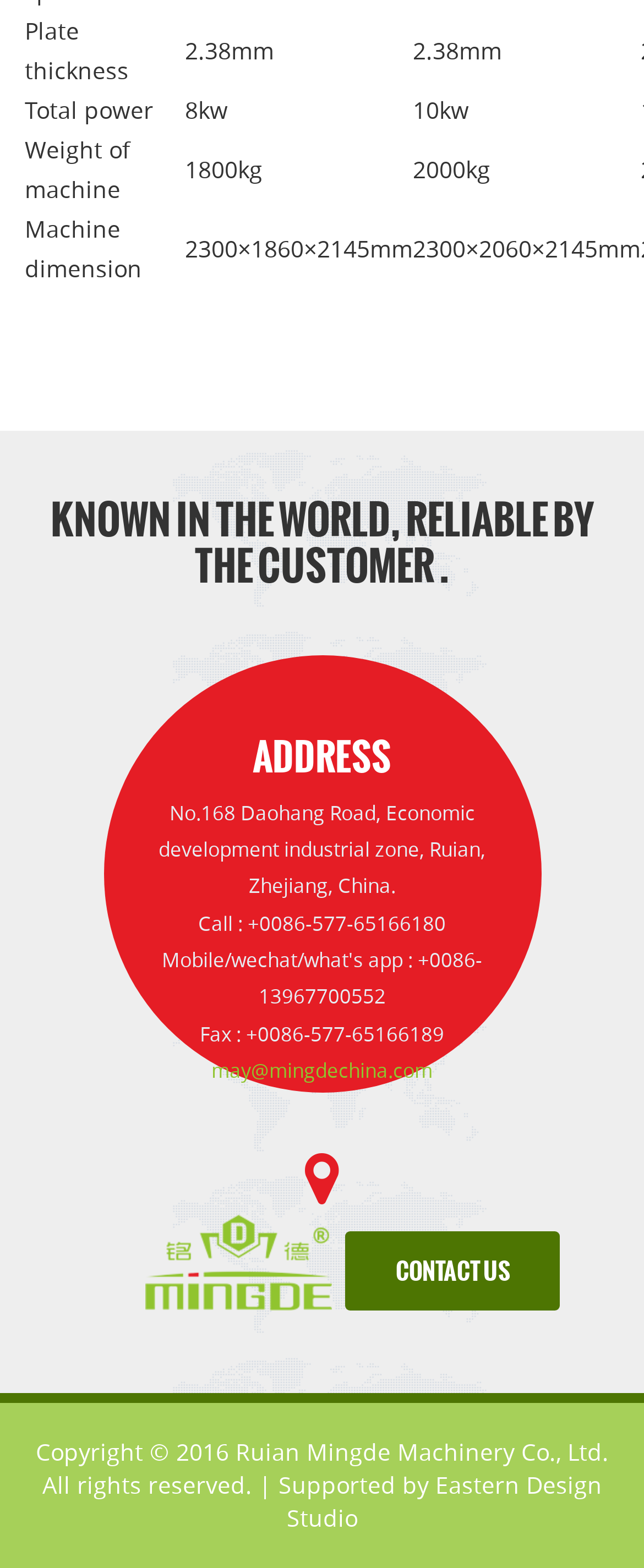Review the image closely and give a comprehensive answer to the question: What is the company's address?

The company's address can be found in the middle section of the webpage, where it is listed as 'No.168 Daohang Road, Economic development industrial zone, Ruian, Zhejiang, China.'.